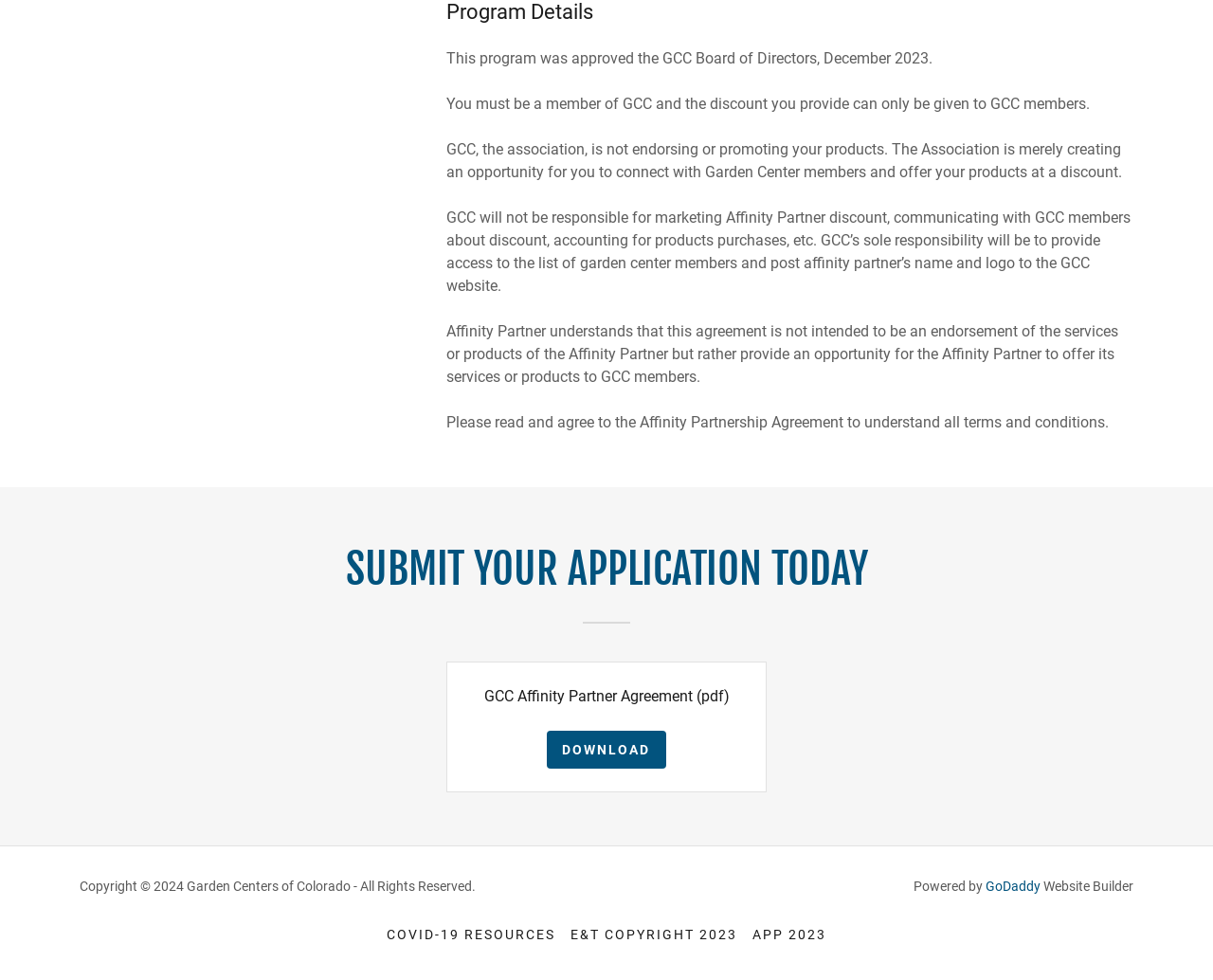Identify the bounding box of the HTML element described as: "GoDaddy".

[0.812, 0.896, 0.858, 0.912]